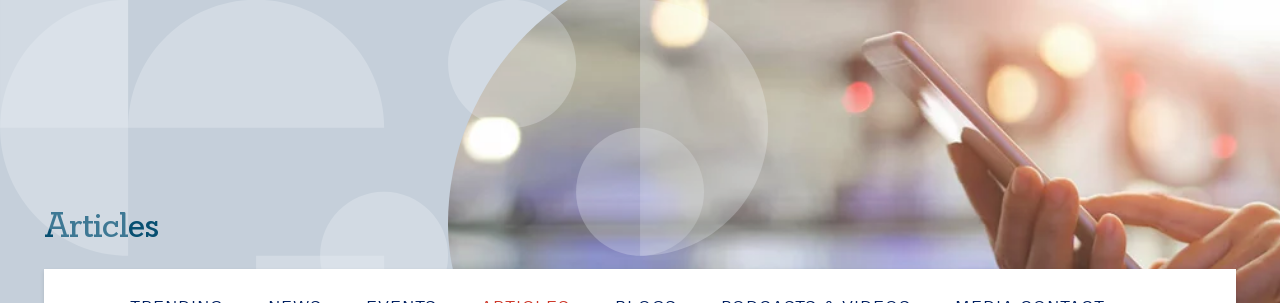Provide your answer in one word or a succinct phrase for the question: 
What is the individual in the foreground holding?

a smartphone